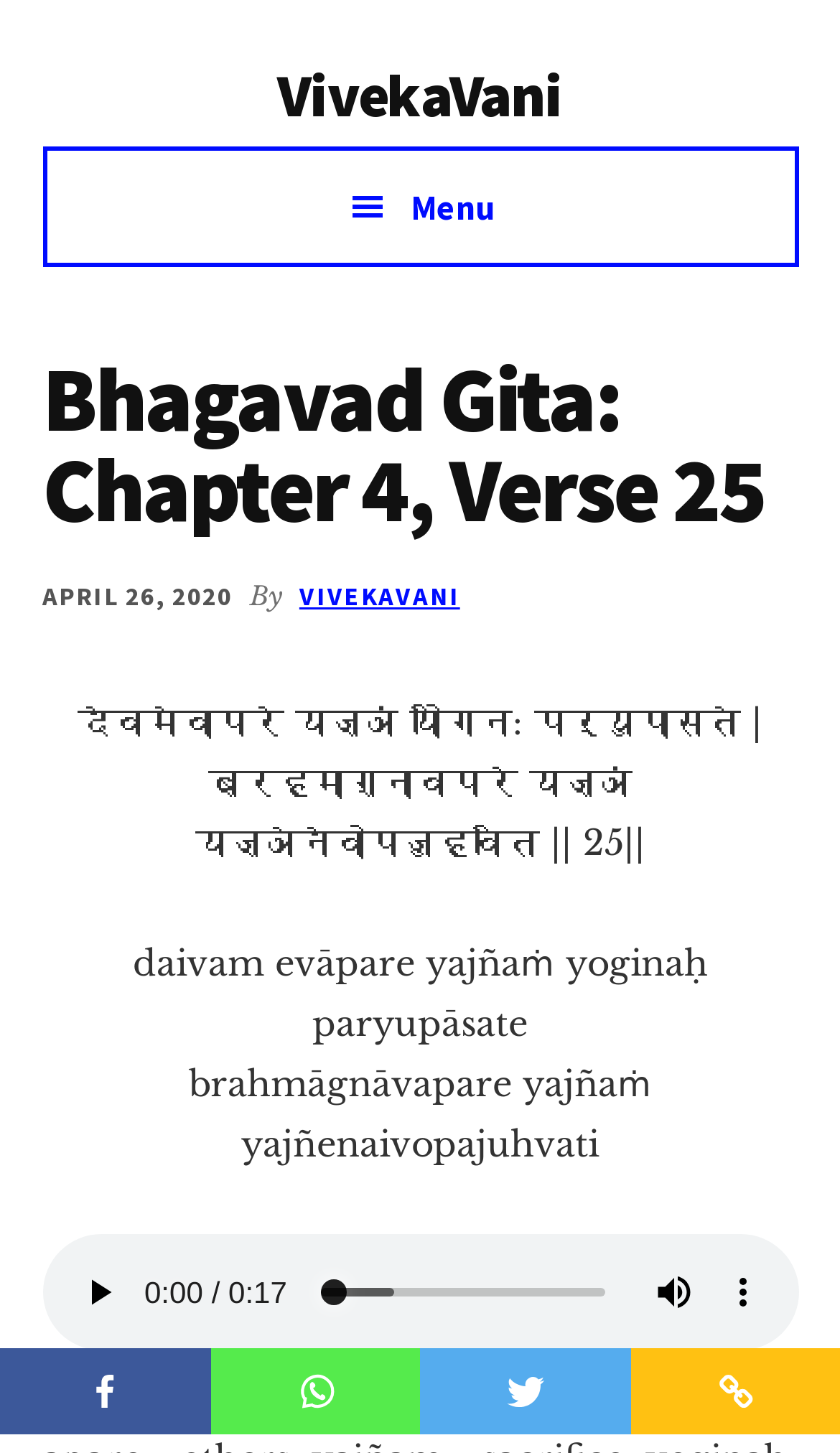Show the bounding box coordinates for the HTML element as described: "aria-label="Copy Link" title="Copy Link"".

[0.75, 0.928, 1.0, 0.987]